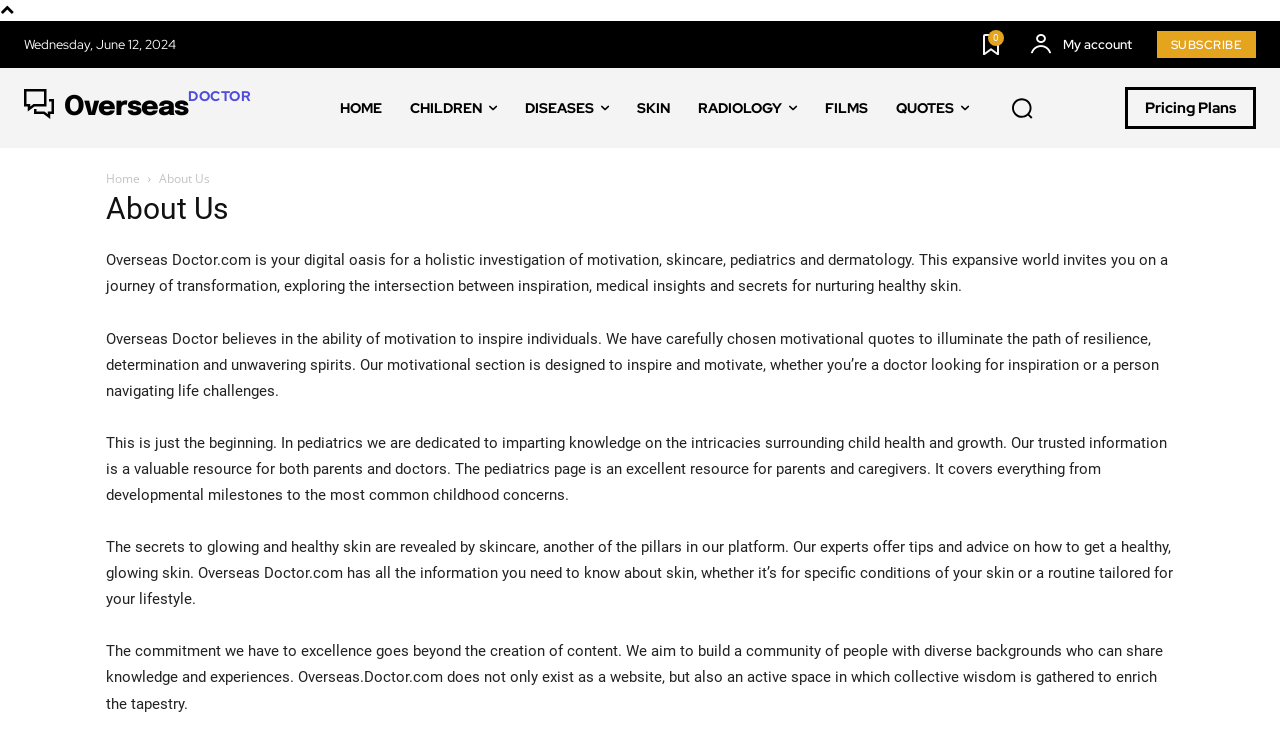Kindly determine the bounding box coordinates of the area that needs to be clicked to fulfill this instruction: "Click the Post Comment button".

None